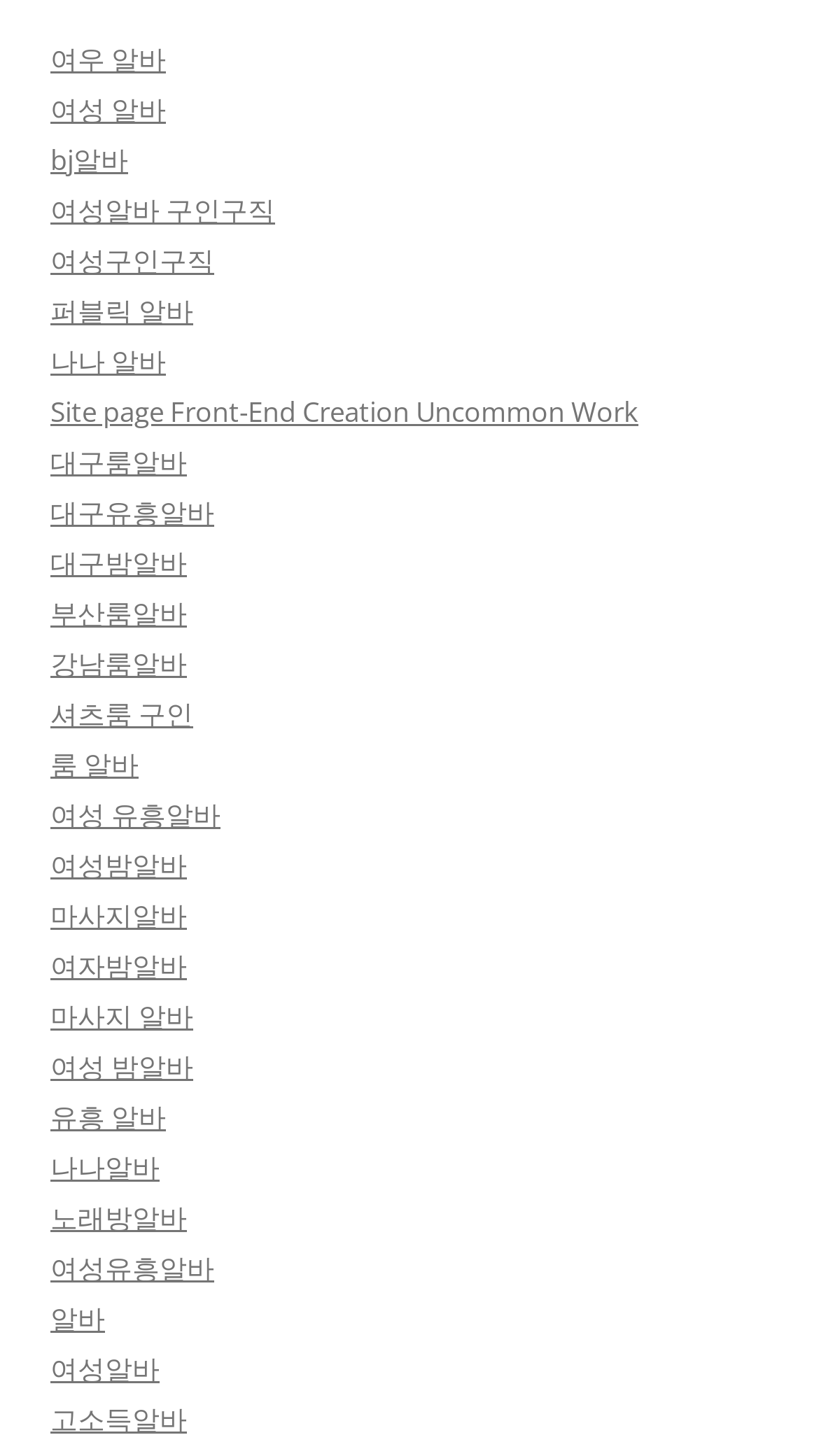Locate the bounding box coordinates of the region to be clicked to comply with the following instruction: "Browse 고소득알바 link". The coordinates must be four float numbers between 0 and 1, in the form [left, top, right, bottom].

[0.062, 0.961, 0.228, 0.987]